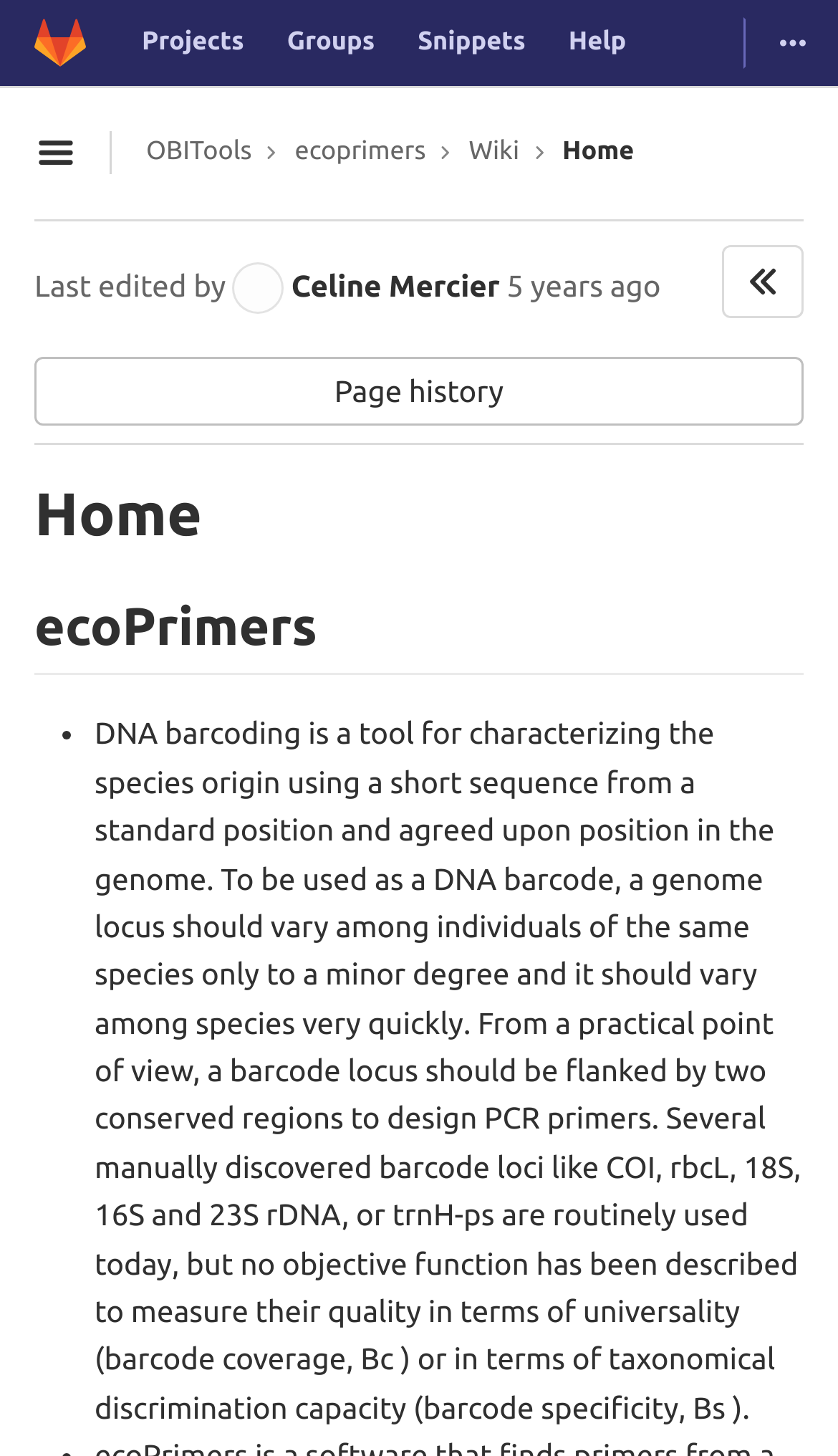Respond to the question below with a single word or phrase:
What is the date of the last edit?

Jan 22, 2019 2:54pm GMT+0000